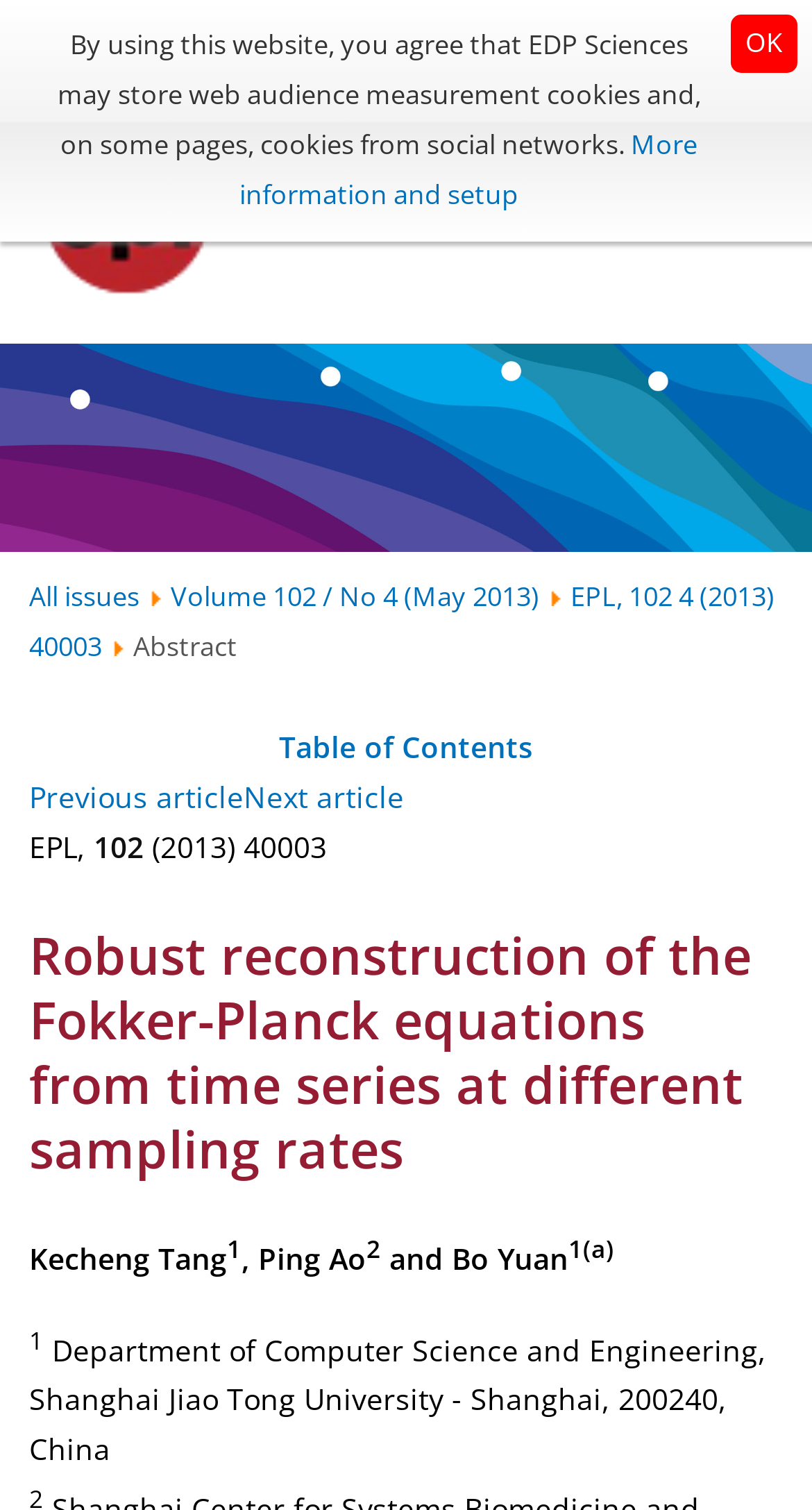Write an elaborate caption that captures the essence of the webpage.

The webpage appears to be a scientific article page from the journal EPL, which explores the frontiers of Physics. At the top left corner, there is an EDP Sciences logo, accompanied by a link to the EPL journal. 

To the right of the logo, there is a search engine display option and a menu link. Below these elements, there are links to "All issues" and a specific volume and issue, "Volume 102 / No 4 (May 2013)". 

Further down, there is an abstract section, followed by links to the table of contents, previous and next articles. The title of the article, "Robust reconstruction of the Fokker-Planck equations from time series at different sampling rates", is prominently displayed in the middle of the page.

Below the title, there is information about the authors, including their names, affiliations, and superscript numbers. The authors are Kecheng Tang, Ping Ao, and Bo Yuan, affiliated with the Department of Computer Science and Engineering, Shanghai Jiao Tong University in China.

At the bottom of the page, there is a notice about the use of cookies on the website, with a link to more information and setup options. A button to accept the terms, labeled "OK", is located at the bottom right corner.